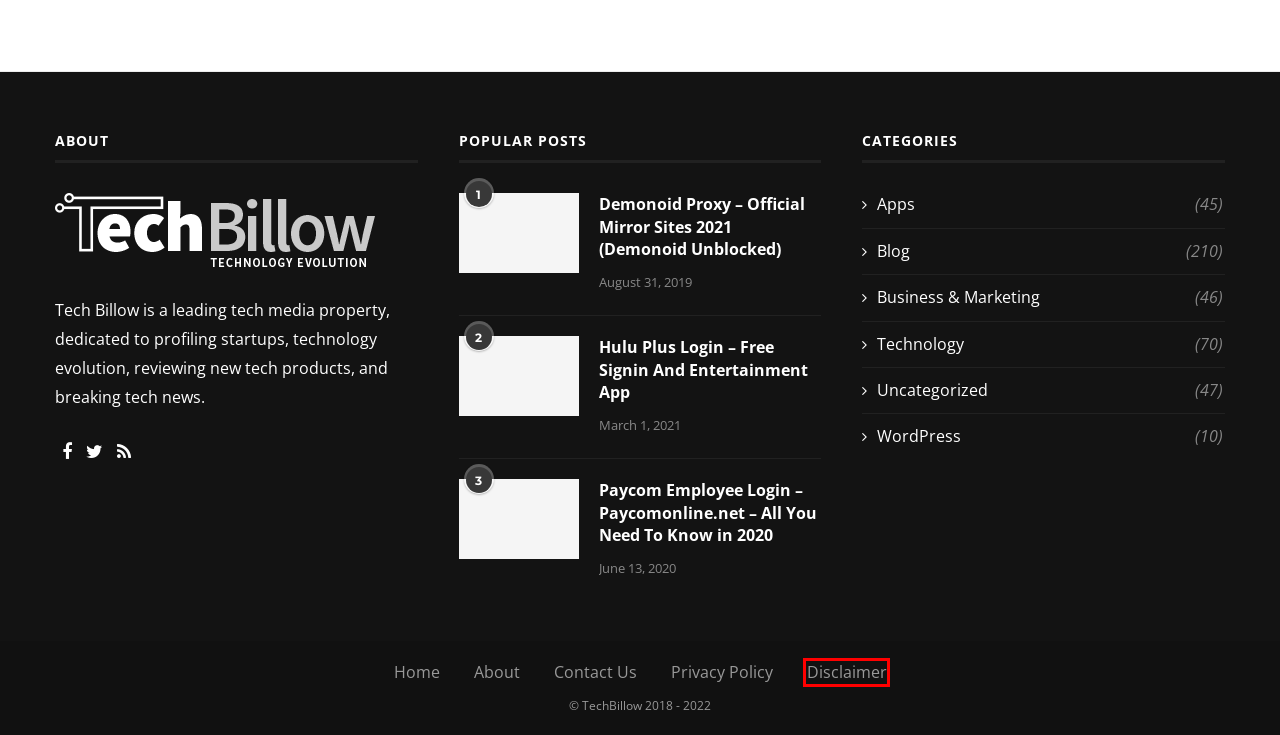You are given a screenshot of a webpage with a red rectangle bounding box around an element. Choose the best webpage description that matches the page after clicking the element in the bounding box. Here are the candidates:
A. Disclaimer - Tech Billow
B. What is a Content Calendar and Why Should You Use One? - Tech Billow
C. Apps Archives - Tech Billow
D. Privacy Policy - Tech Billow
E. Selenium
F. Blog Archives - Tech Billow
G. Uncategorized Archives - Tech Billow
H. Paycom Employee Login – Paycomonline.net – All You Need To Know in 2020 - Tech Billow

A